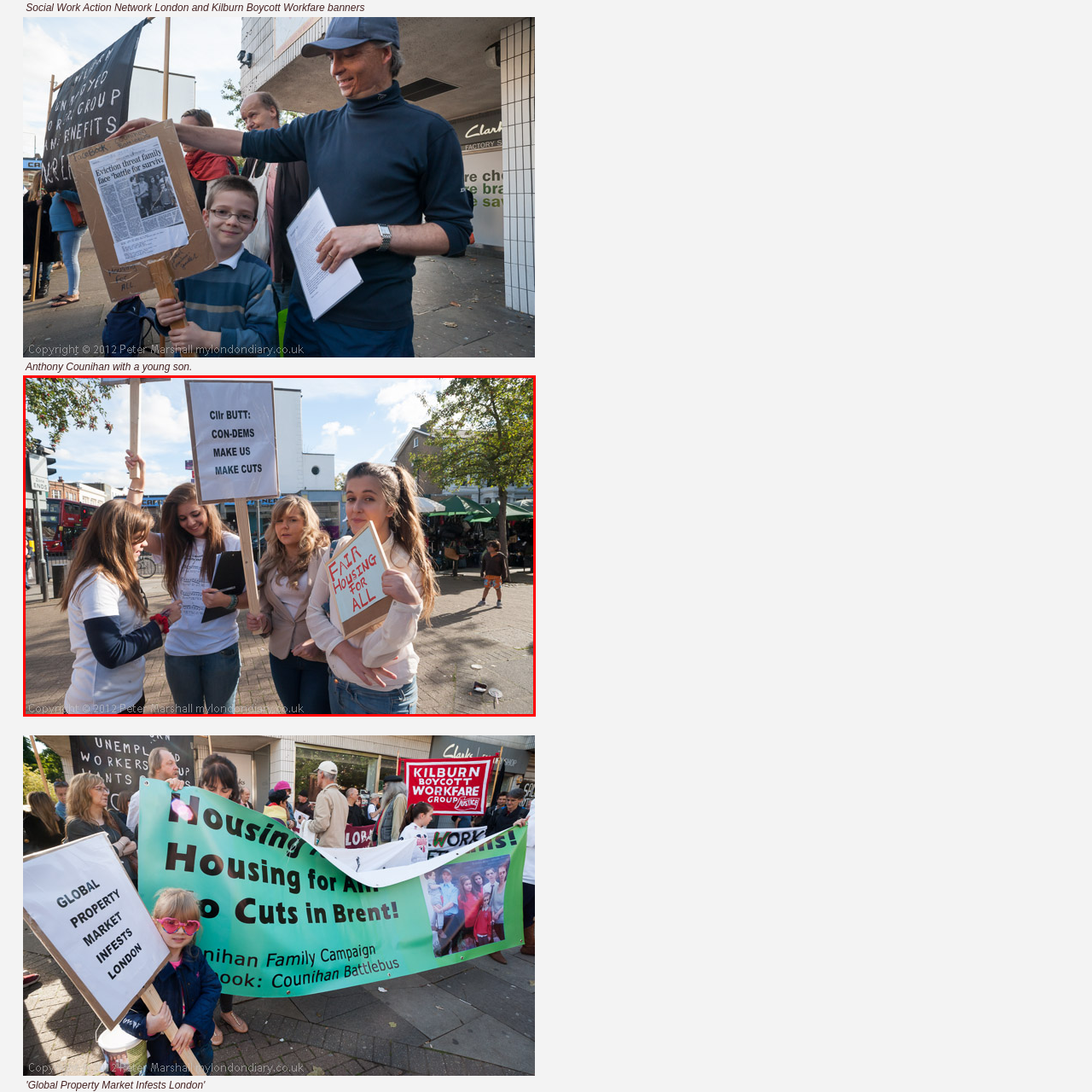Focus on the section within the red boundary and provide a detailed description.

In this vibrant scene, a group of young activists is gathered in an outdoor space, passionately participating in a protest or demonstration. They hold signs that convey strong messages, with one sign reading, "Cllr BUTT: CON-DEMS MAKE US MAKE CUTS," while another reads, "FAIR HOUSING FOR ALL." The individuals appear engaged in conversation, expressing their concerns regarding social issues, particularly around housing and budgeting cuts. The background suggests a lively urban setting, with people milling about and green trees offering a touch of nature amidst the cityscape. The event captures a moment of youth activism, emphasizing their commitment to advocating for social justice and public accountability.